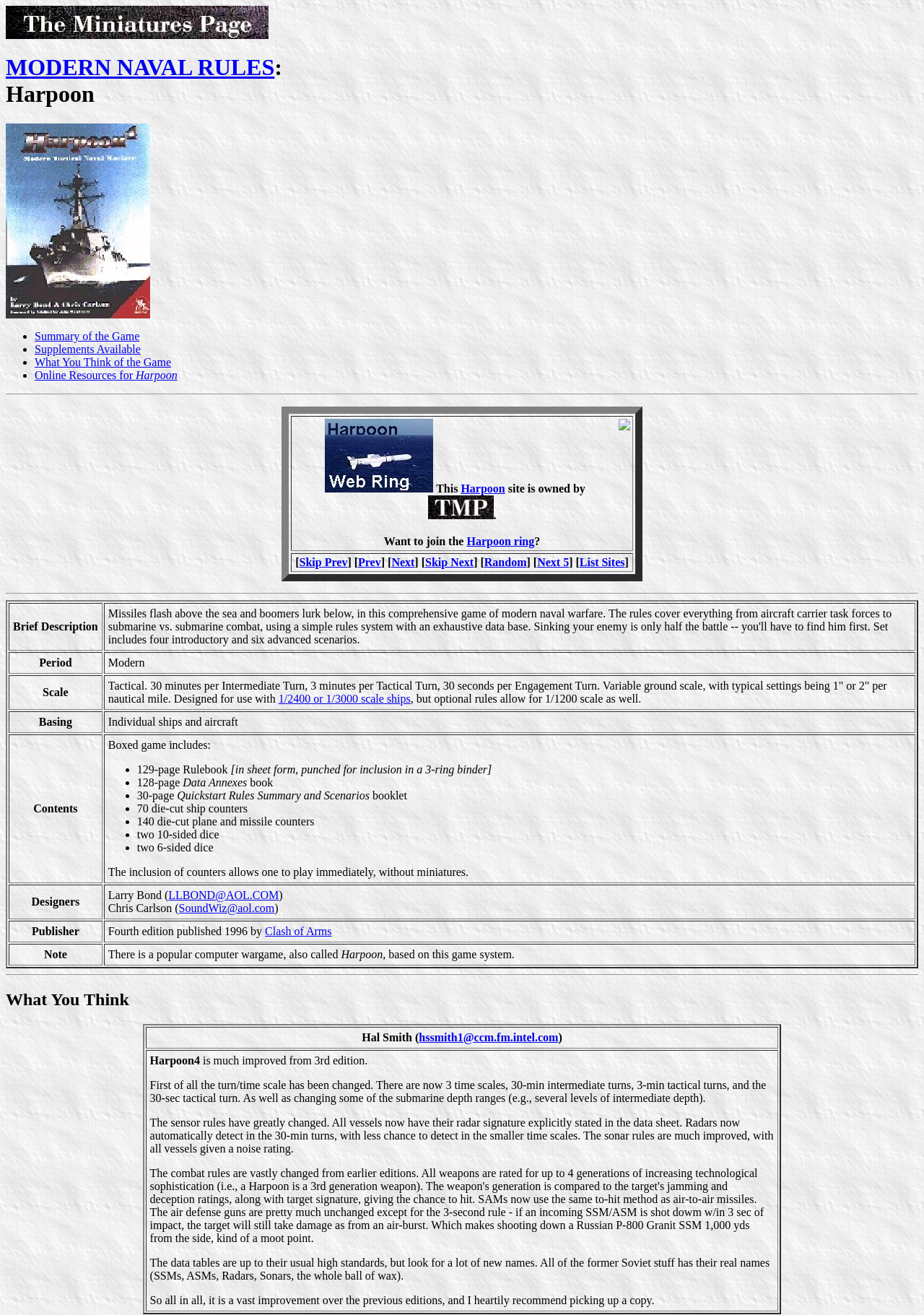Determine the bounding box coordinates of the region that needs to be clicked to achieve the task: "Read the brief description of the game".

[0.112, 0.458, 0.991, 0.495]